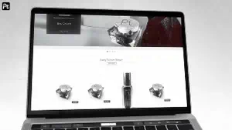How many luxurious items are displayed in a row?
Please provide a single word or phrase in response based on the screenshot.

Three